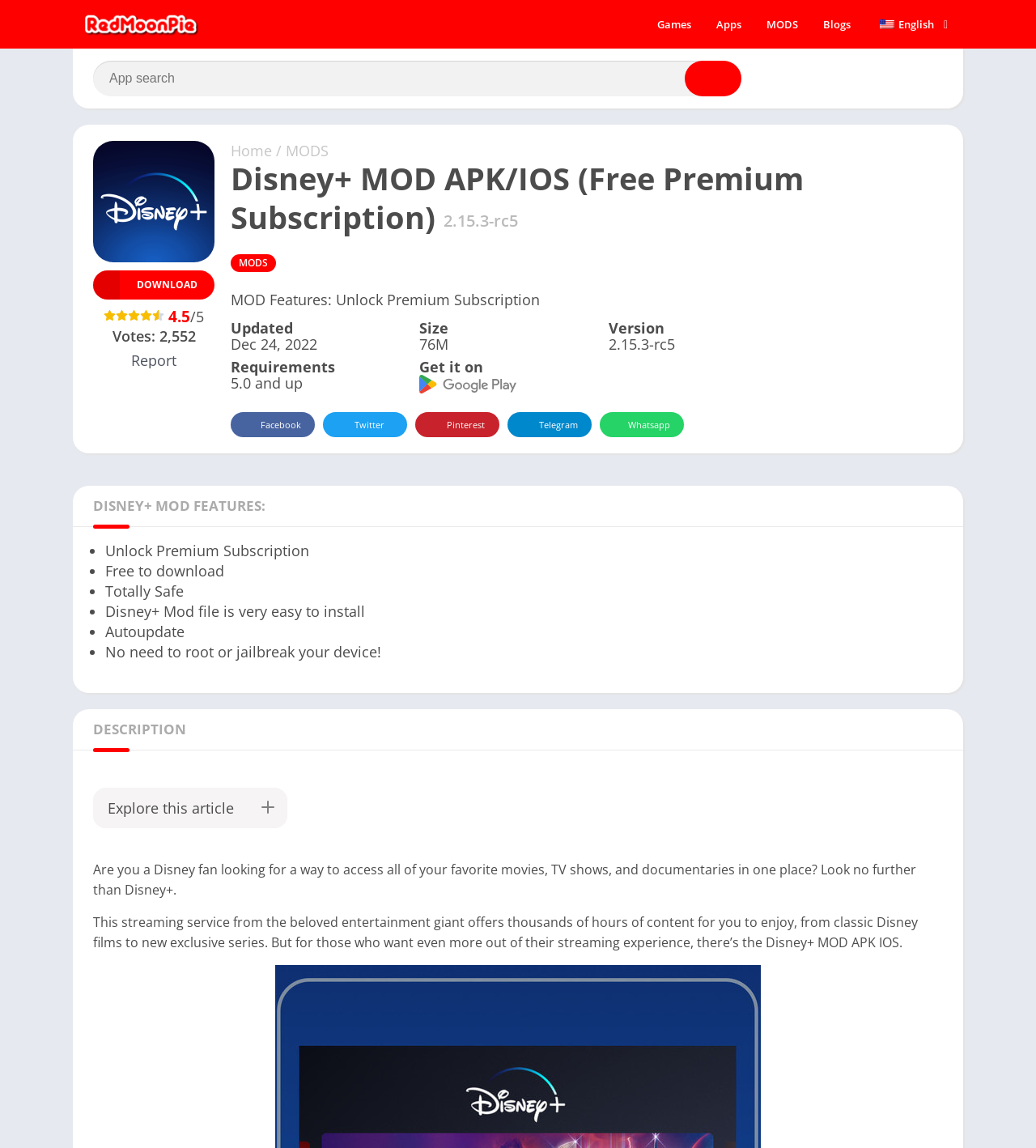Provide the bounding box coordinates for the specified HTML element described in this description: "Blogs". The coordinates should be four float numbers ranging from 0 to 1, in the format [left, top, right, bottom].

[0.783, 0.009, 0.833, 0.033]